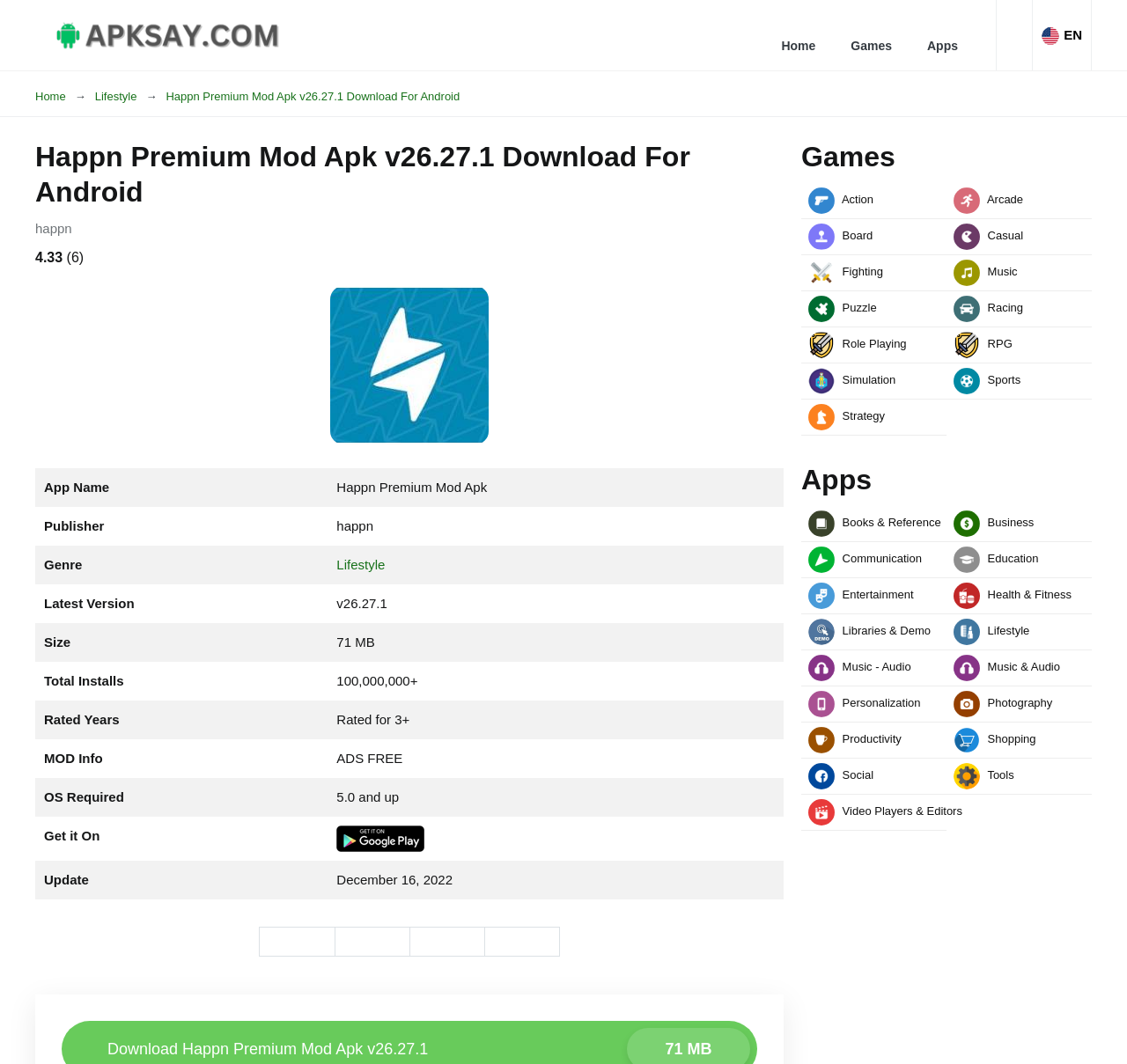Kindly provide the bounding box coordinates of the section you need to click on to fulfill the given instruction: "Search for something".

[0.884, 0.0, 0.916, 0.066]